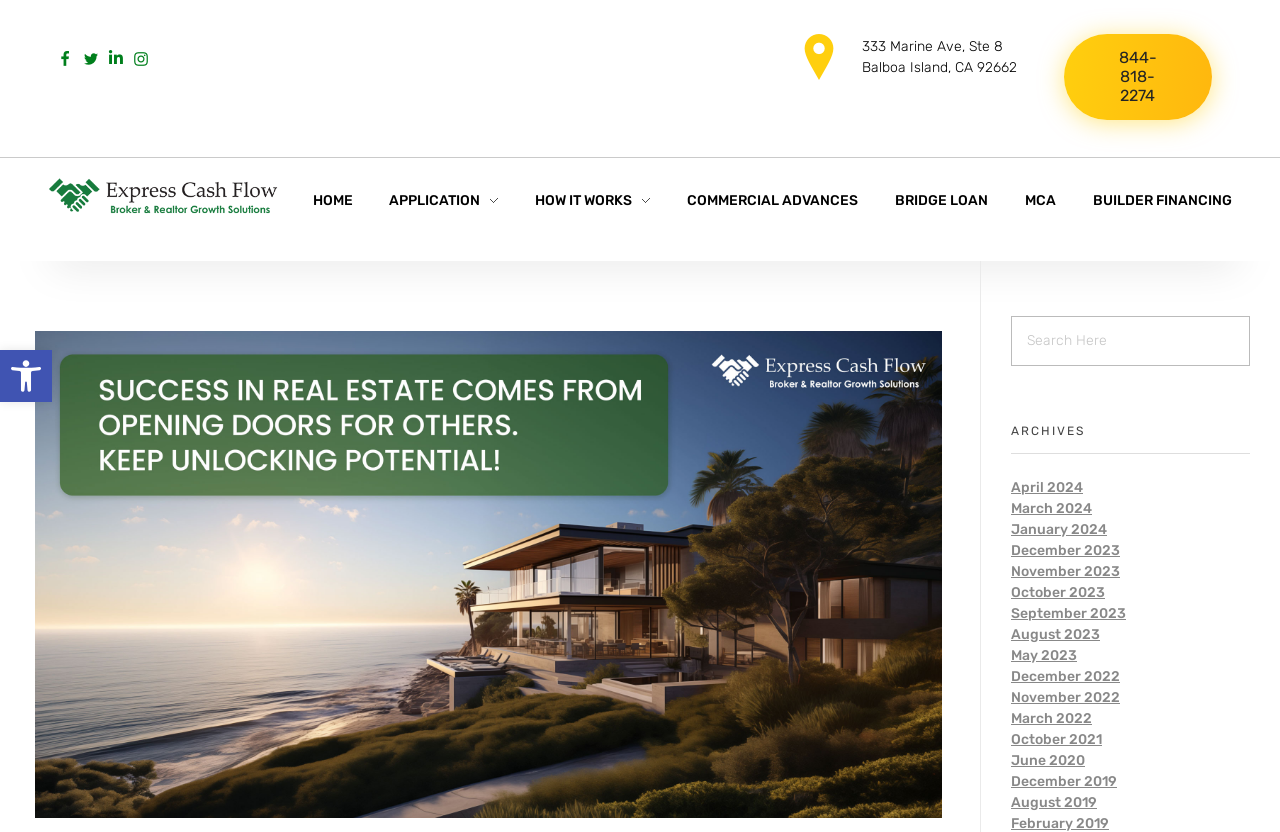Identify the bounding box coordinates for the UI element that matches this description: "MCA".

[0.786, 0.228, 0.839, 0.253]